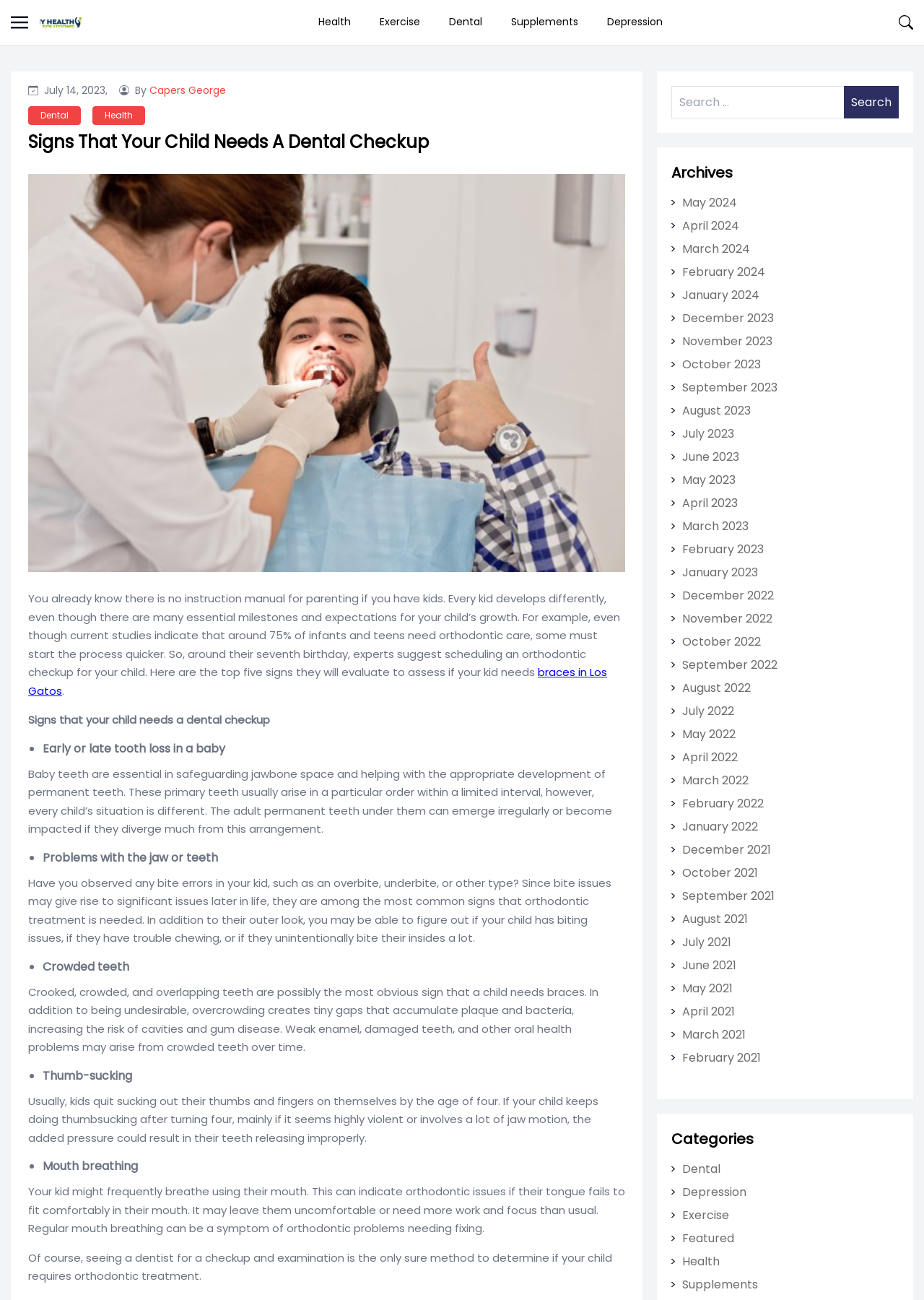Bounding box coordinates are specified in the format (top-left x, top-left y, bottom-right x, bottom-right y). All values are floating point numbers bounded between 0 and 1. Please provide the bounding box coordinate of the region this sentence describes: August 2022

[0.738, 0.523, 0.812, 0.536]